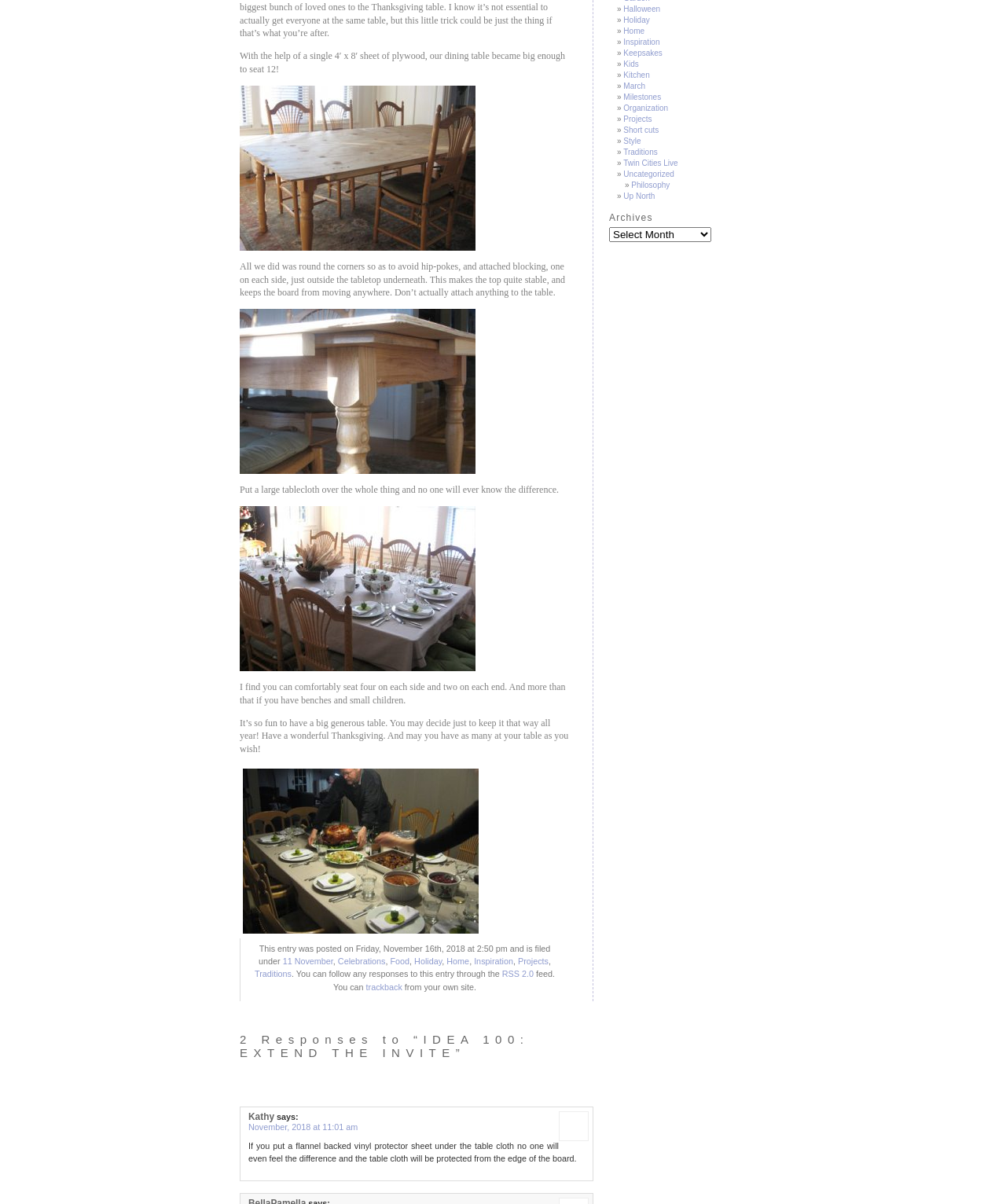Identify the bounding box coordinates for the UI element described as: "RSS 2.0". The coordinates should be provided as four floats between 0 and 1: [left, top, right, bottom].

[0.499, 0.805, 0.53, 0.813]